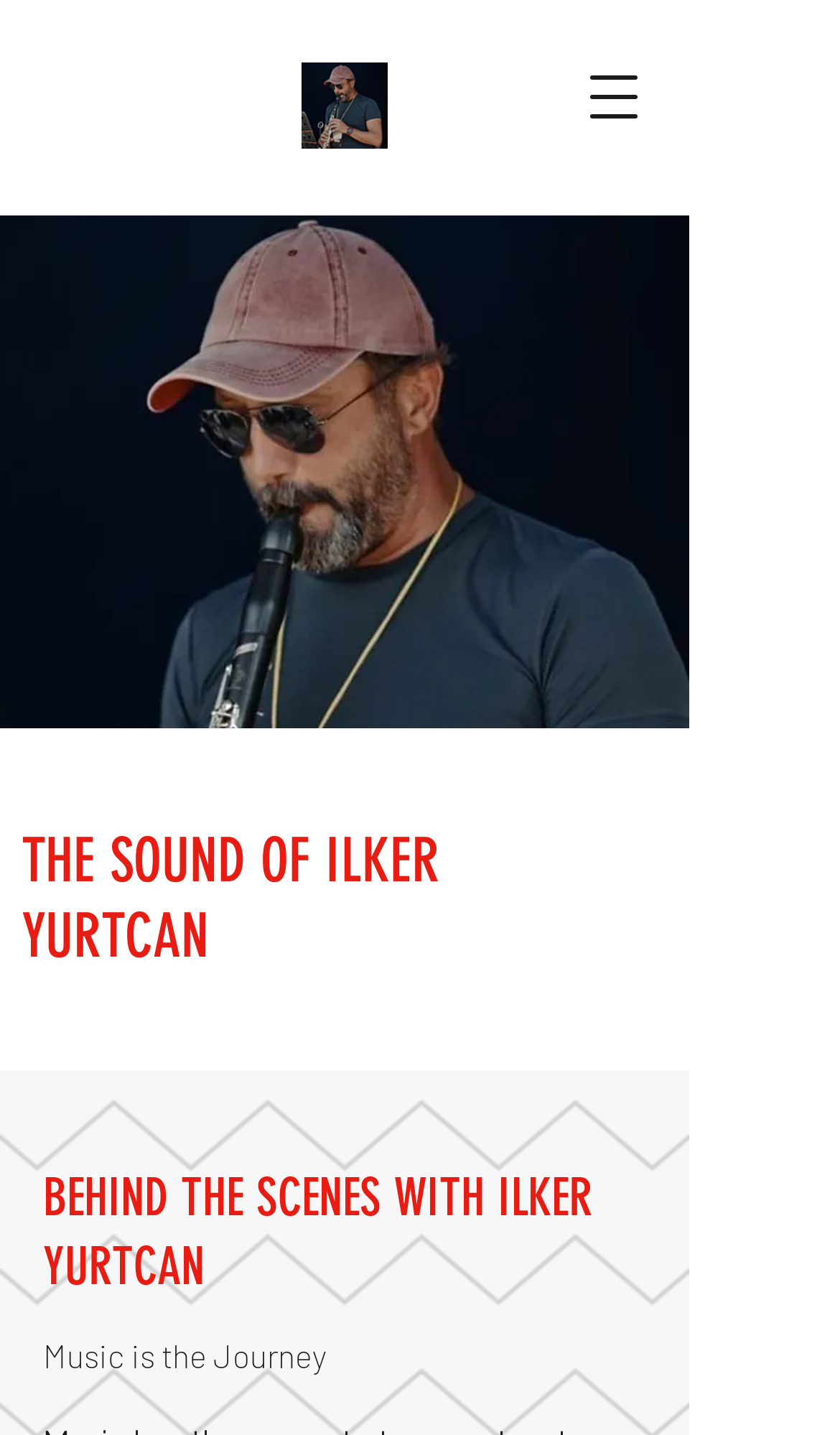Provide a short, one-word or phrase answer to the question below:
What is the profile picture of Ilker Yurtcan?

ilkeryurtcan_profile.png